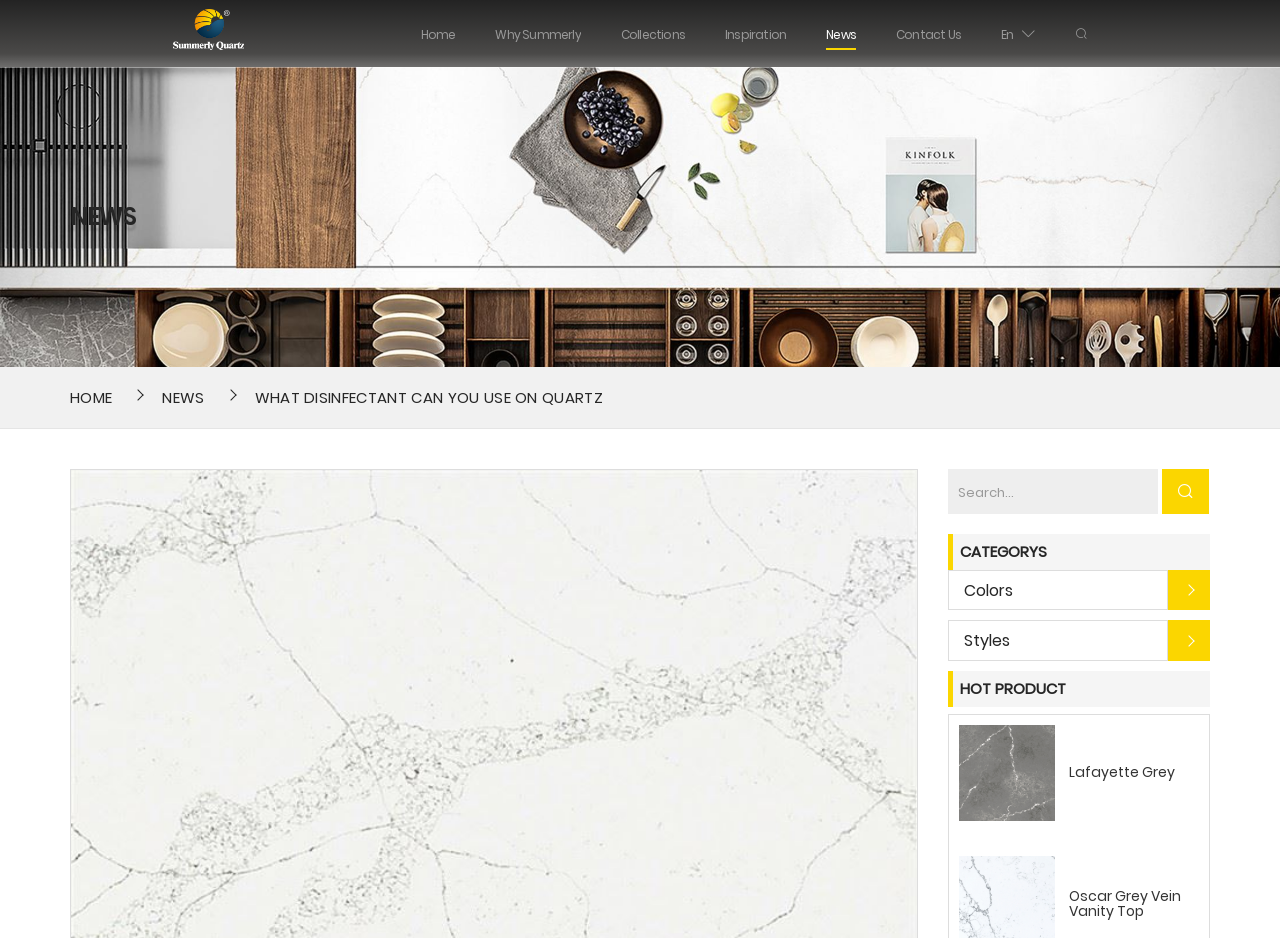Indicate the bounding box coordinates of the element that must be clicked to execute the instruction: "view Lafayette Grey product". The coordinates should be given as four float numbers between 0 and 1, i.e., [left, top, right, bottom].

[0.741, 0.762, 0.945, 0.886]